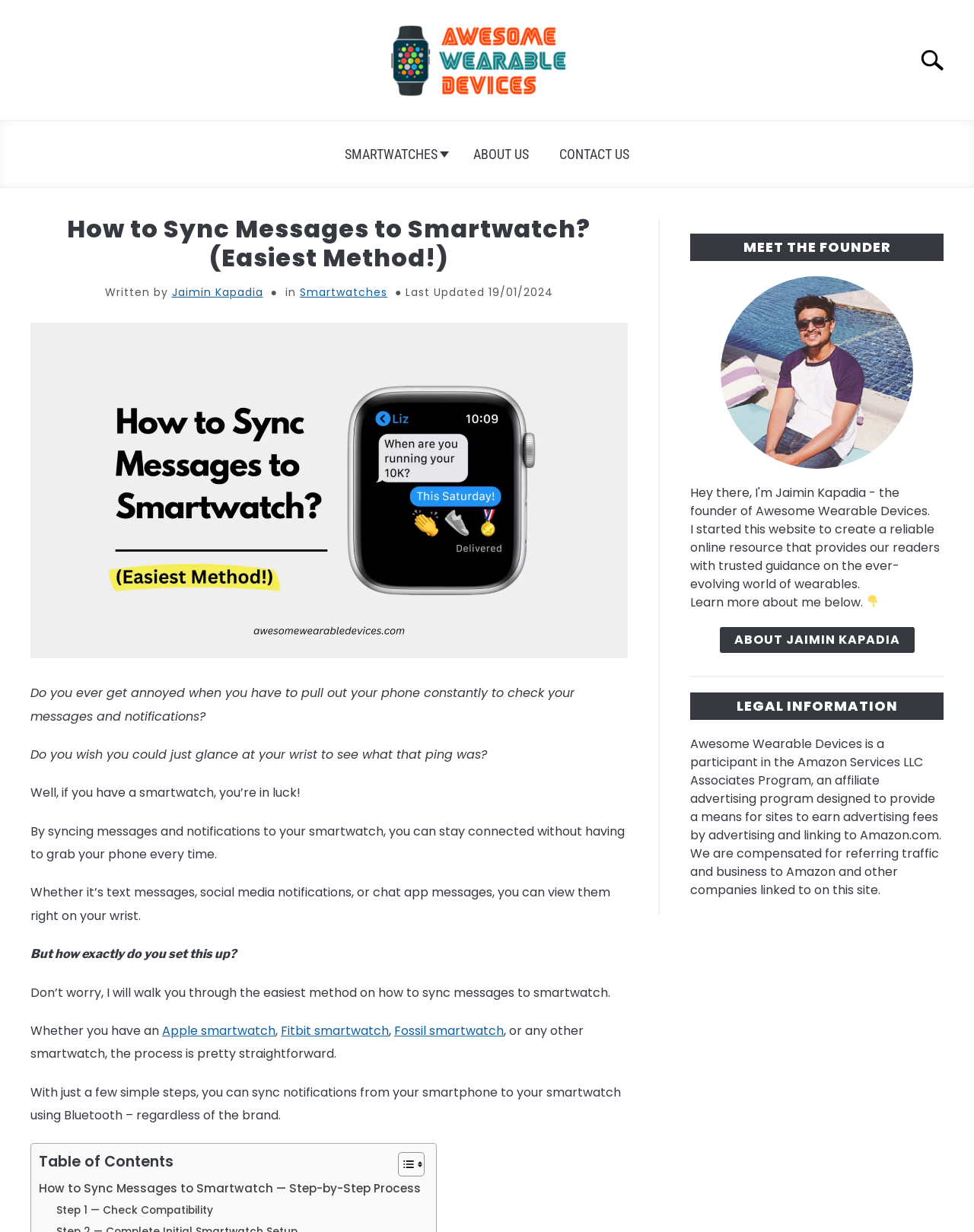Identify the bounding box for the UI element described as: "Contact Us". Ensure the coordinates are four float numbers between 0 and 1, formatted as [left, top, right, bottom].

[0.559, 0.11, 0.662, 0.139]